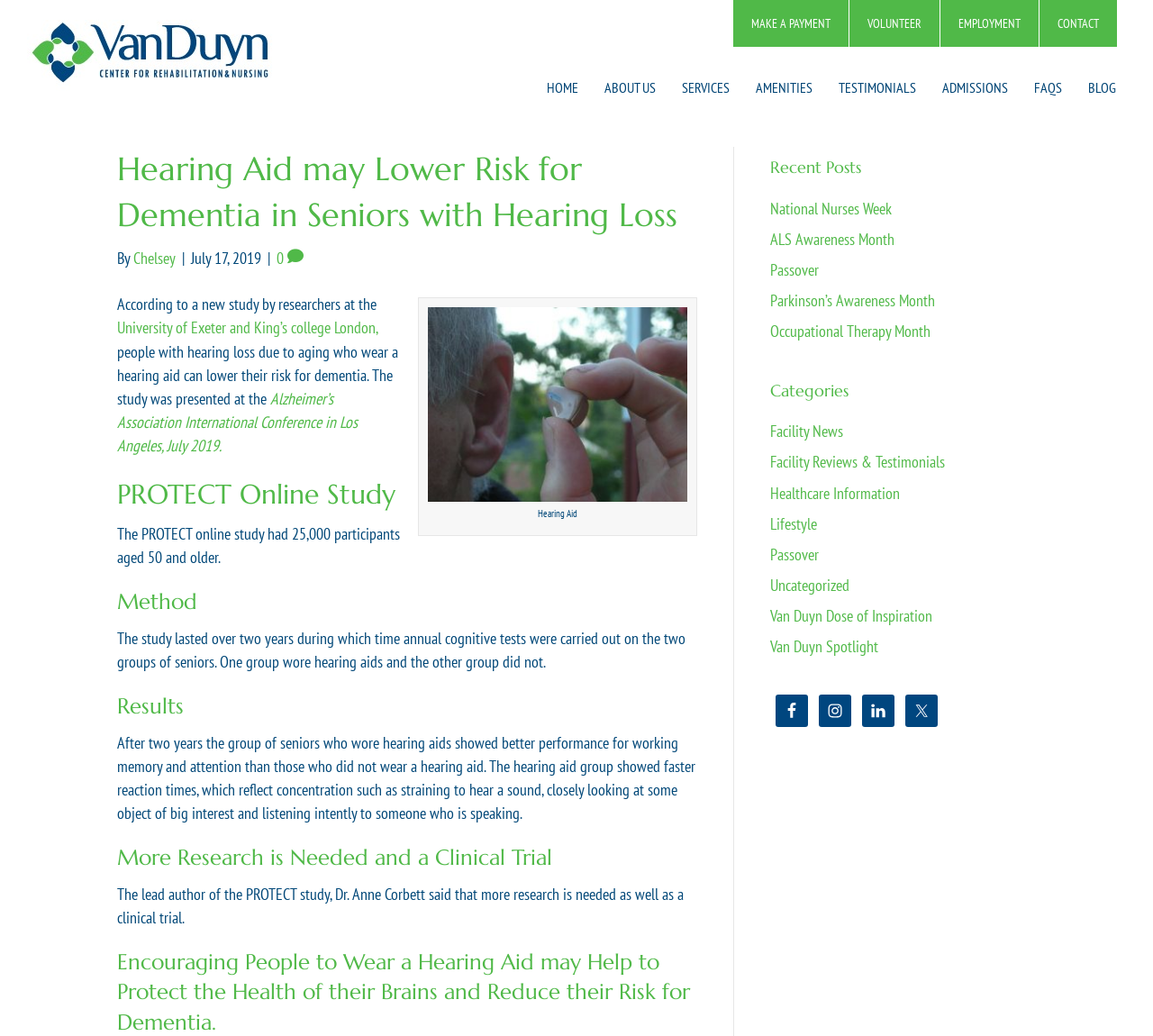Please determine the bounding box coordinates of the element's region to click in order to carry out the following instruction: "Click the 'MAKE A PAYMENT' link". The coordinates should be four float numbers between 0 and 1, i.e., [left, top, right, bottom].

[0.636, 0.0, 0.736, 0.045]